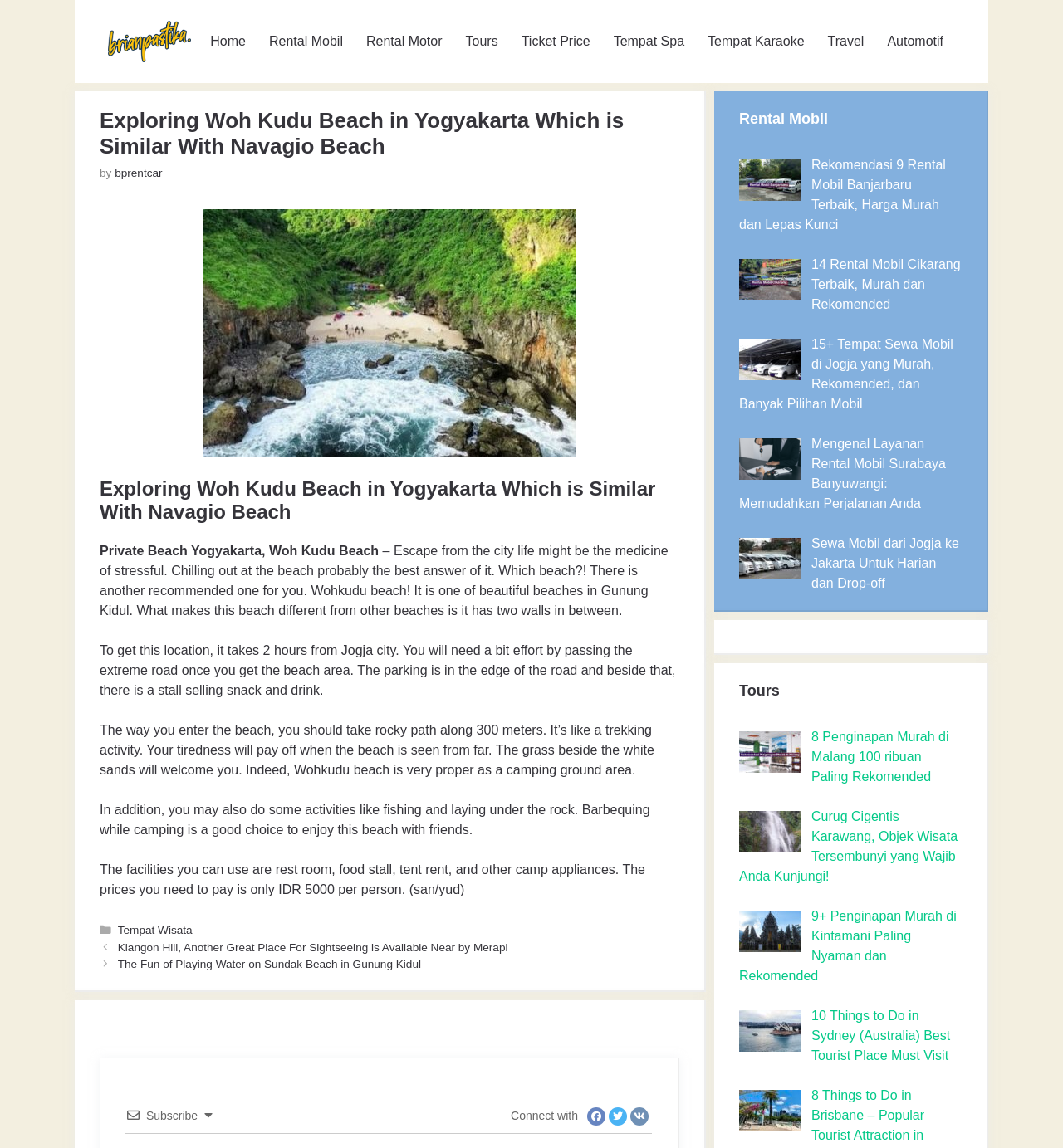Determine the bounding box coordinates of the clickable element to complete this instruction: "View the 'Rental Mobil' article". Provide the coordinates in the format of four float numbers between 0 and 1, [left, top, right, bottom].

[0.695, 0.094, 0.905, 0.114]